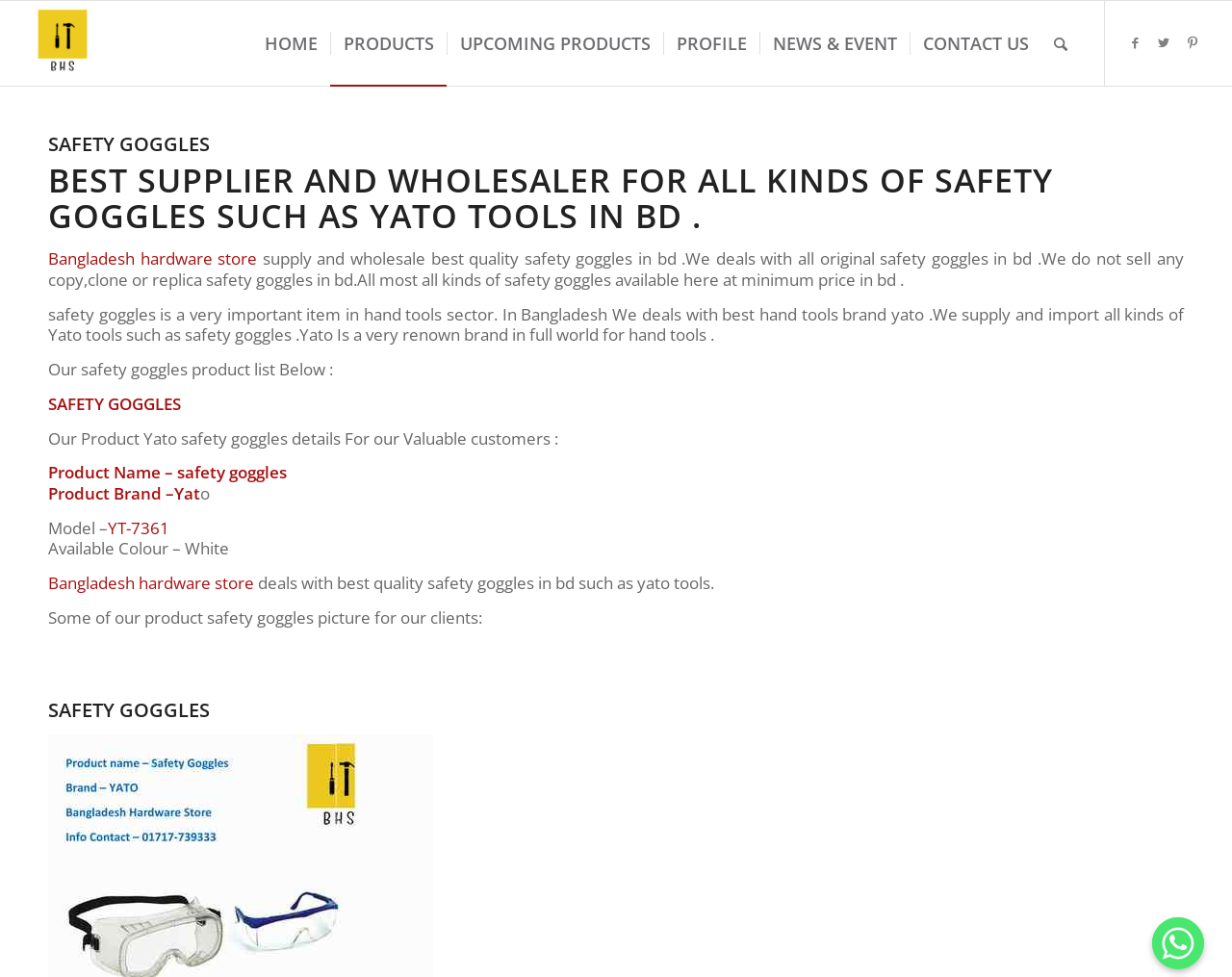Please find the bounding box coordinates of the clickable region needed to complete the following instruction: "Contact Bangladesh Hardware Store". The bounding box coordinates must consist of four float numbers between 0 and 1, i.e., [left, top, right, bottom].

[0.739, 0.001, 0.846, 0.088]